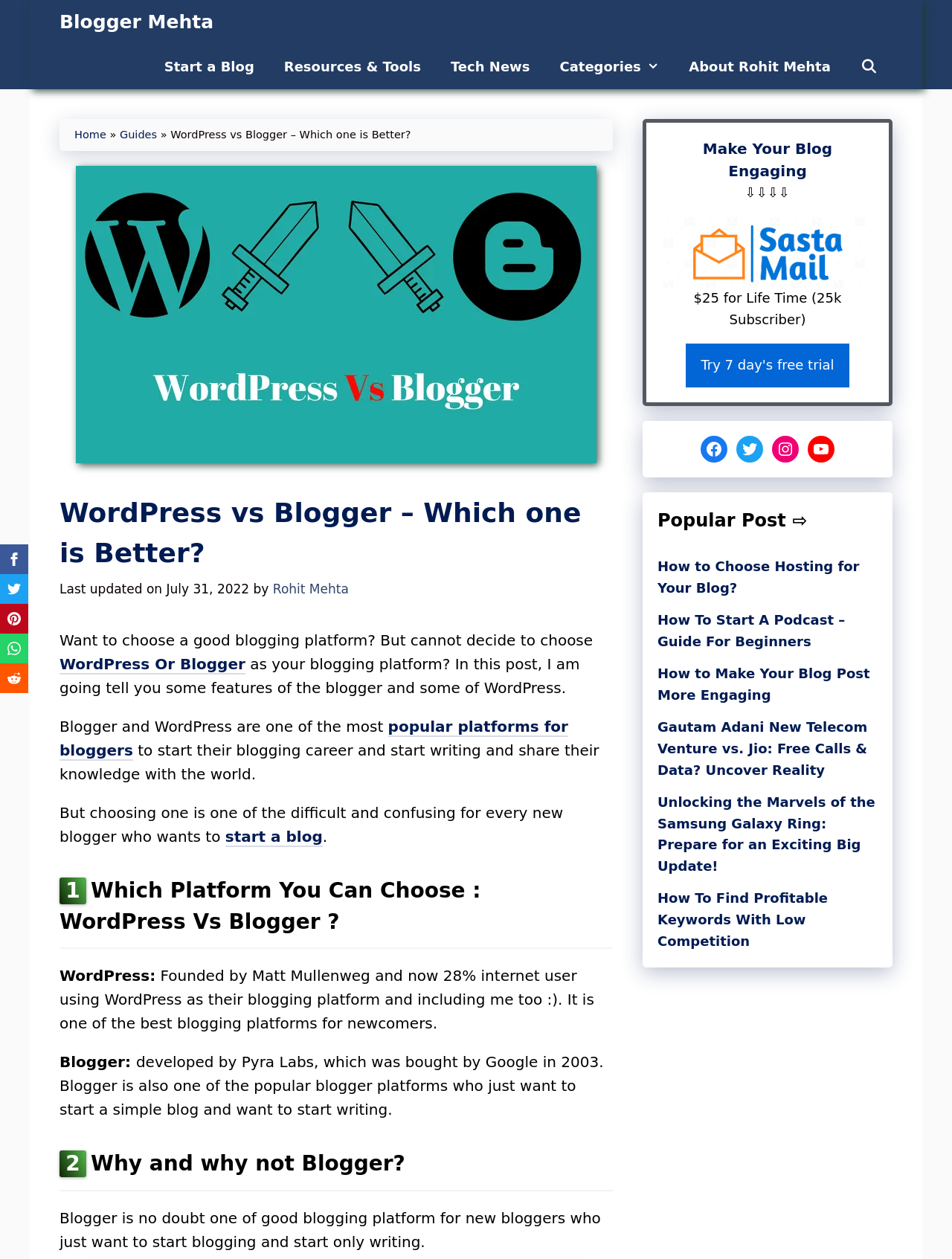Bounding box coordinates are specified in the format (top-left x, top-left y, bottom-right x, bottom-right y). All values are floating point numbers bounded between 0 and 1. Please provide the bounding box coordinate of the region this sentence describes: title="Share this post on reddit"

[0.0, 0.527, 0.03, 0.551]